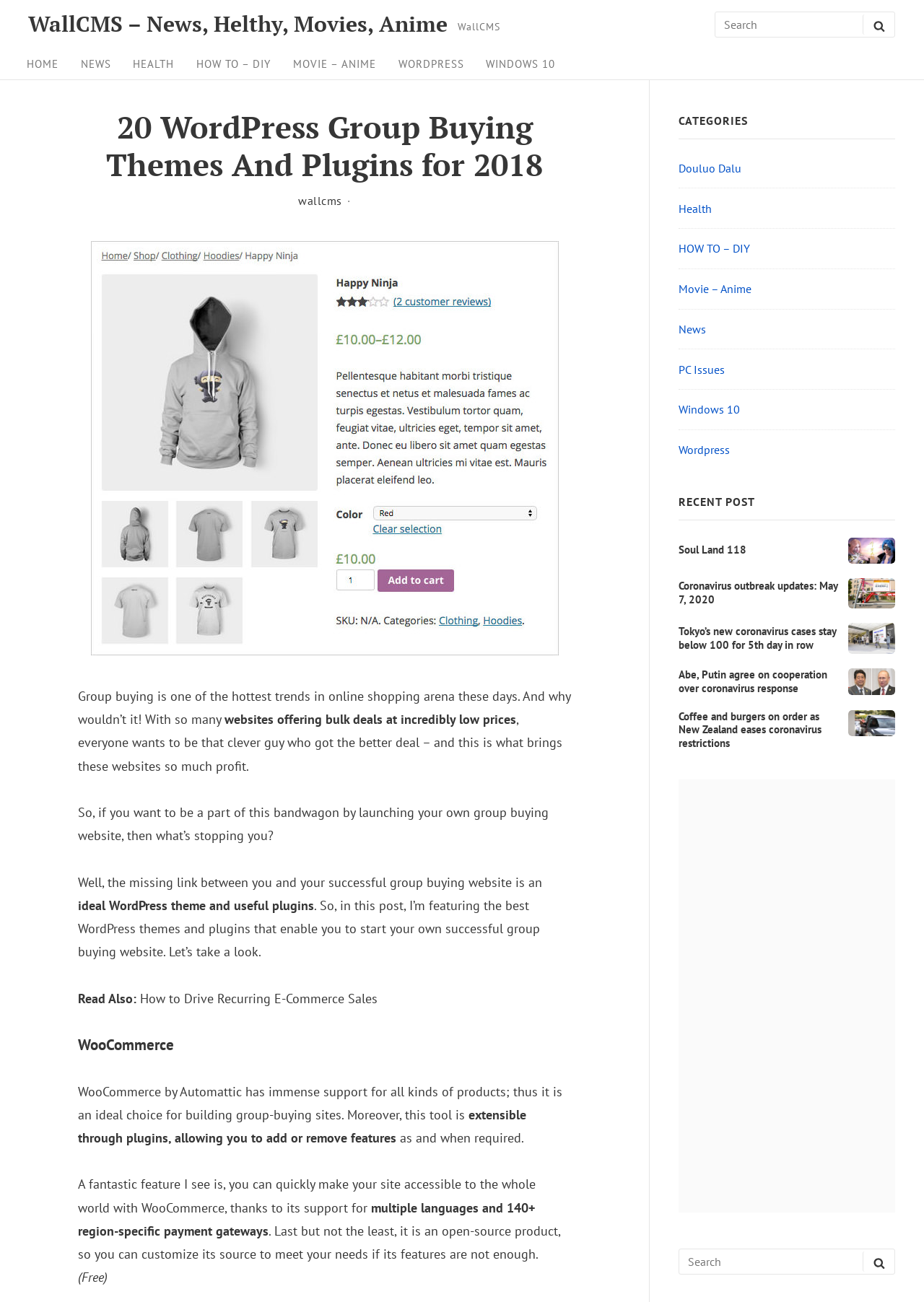What is the purpose of the website?
Please look at the screenshot and answer using one word or phrase.

To provide information about group buying